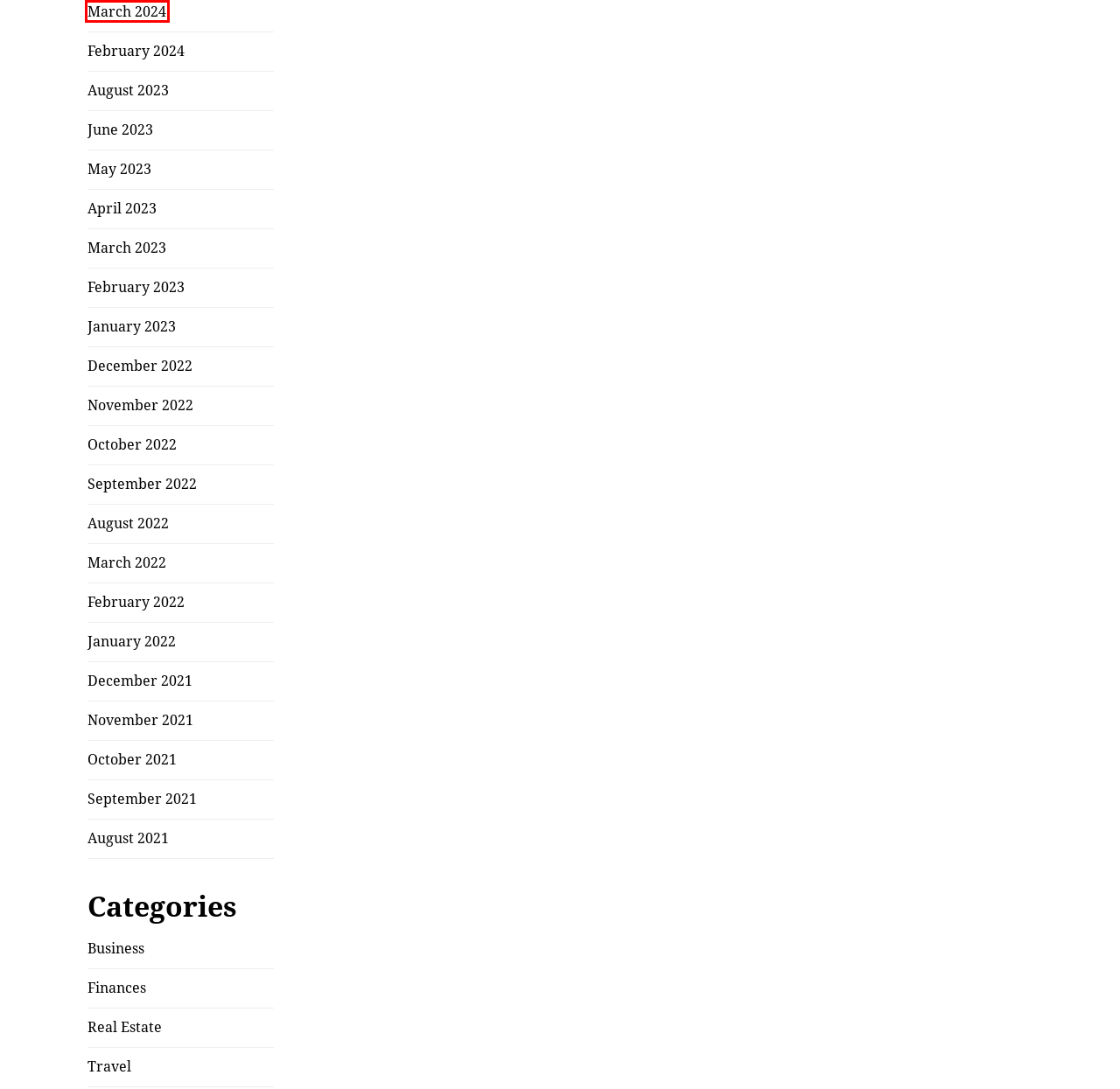You are given a screenshot of a webpage with a red rectangle bounding box around a UI element. Select the webpage description that best matches the new webpage after clicking the element in the bounding box. Here are the candidates:
A. Travel - Uptown Worthington
B. June 6, 2024 - Uptown Worthington
C. June 8, 2024 - Uptown Worthington
D. Real Estate - Uptown Worthington
E. Smarter WordPress Themes for Smart Website Owners | Smarter WordPress Themes
F. June 10, 2024 - Uptown Worthington
G. June 9, 2024 - Uptown Worthington
H. Five Things To Be Wary About Before A Career In The Fashion Industry - Uptown Worthington

F